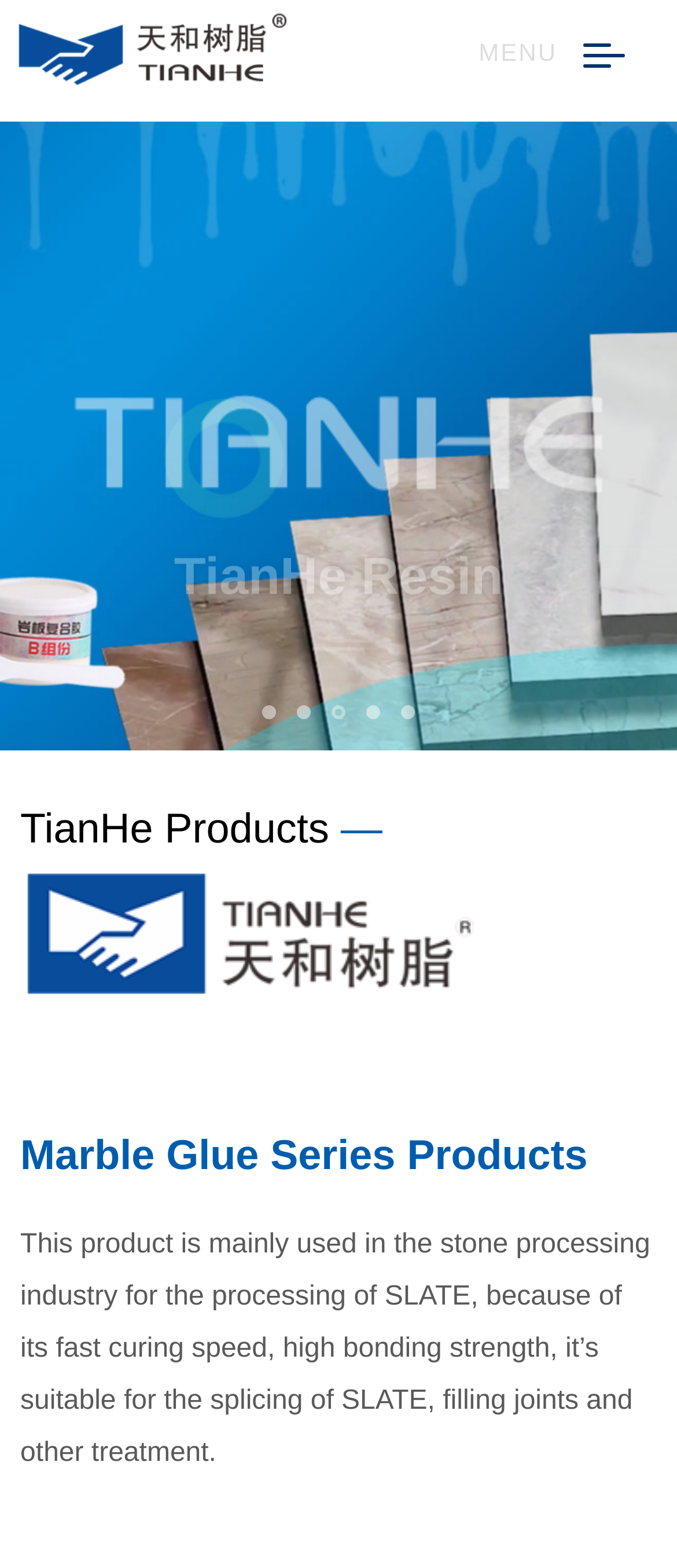Please provide a one-word or short phrase answer to the question:
How many image elements are on the webpage?

5